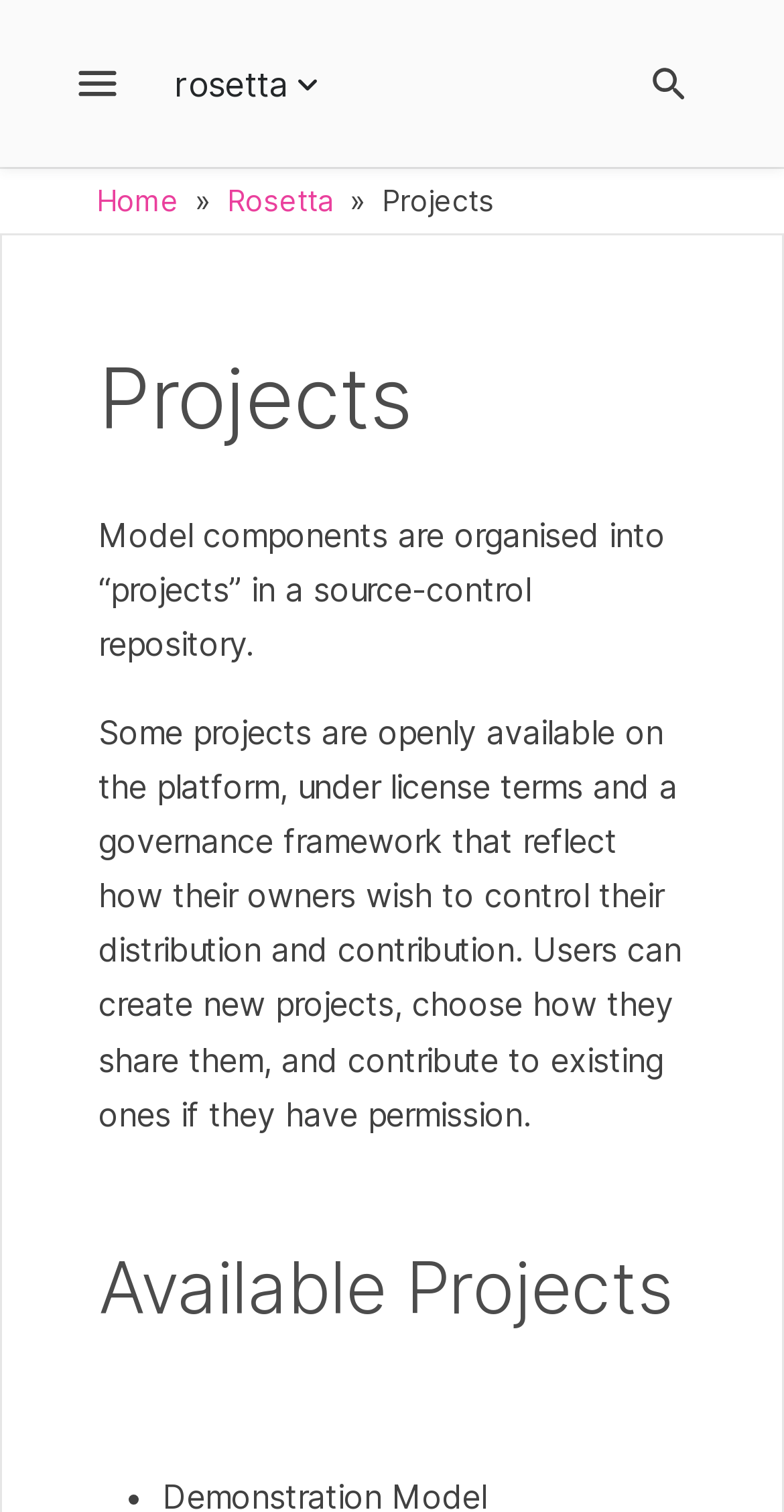Please find the bounding box coordinates of the clickable region needed to complete the following instruction: "Click the Section Menu button". The bounding box coordinates must consist of four float numbers between 0 and 1, i.e., [left, top, right, bottom].

[0.206, 0.0, 0.432, 0.11]